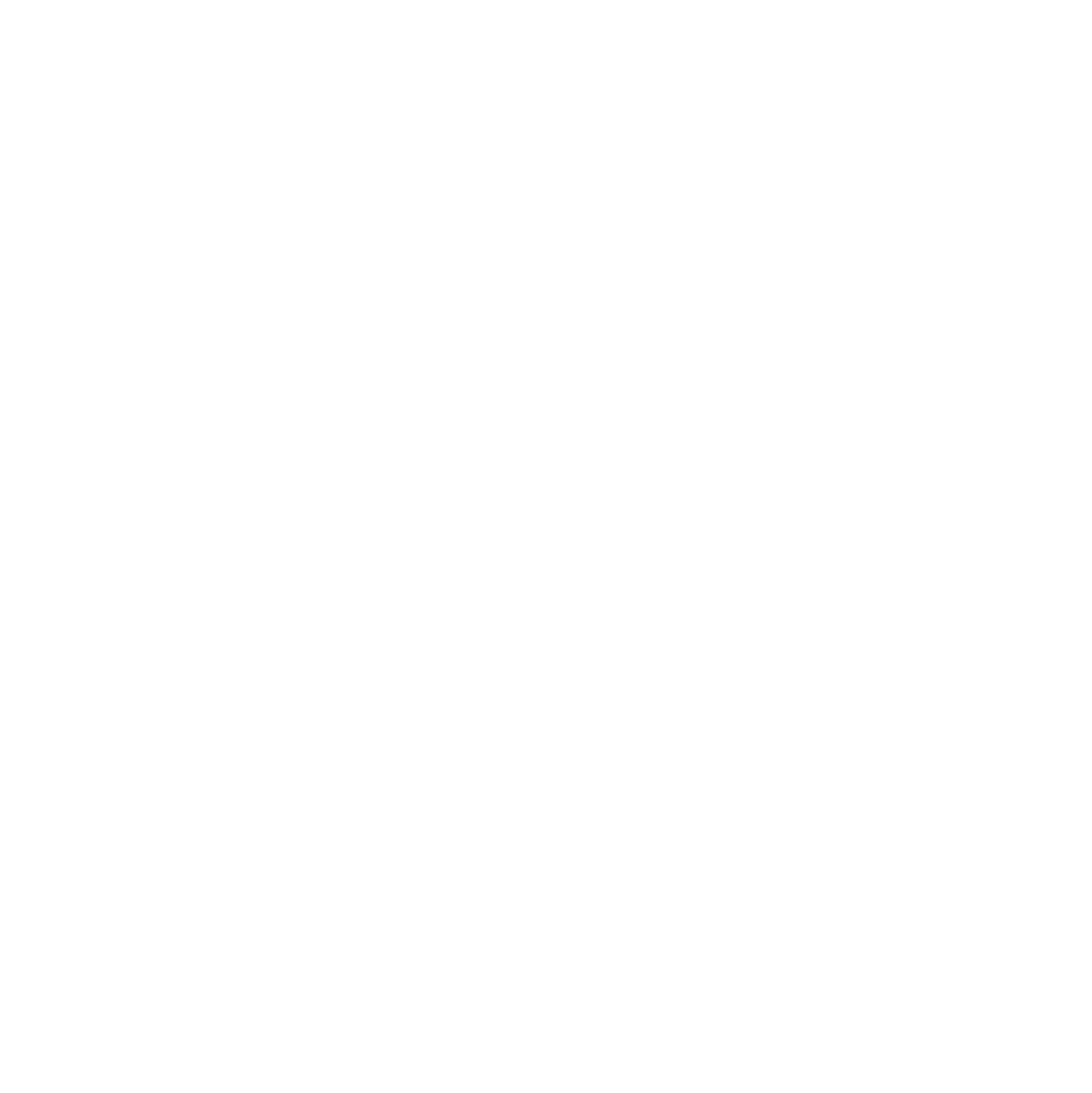Please mark the bounding box coordinates of the area that should be clicked to carry out the instruction: "Learn about Vetco".

[0.066, 0.353, 0.168, 0.366]